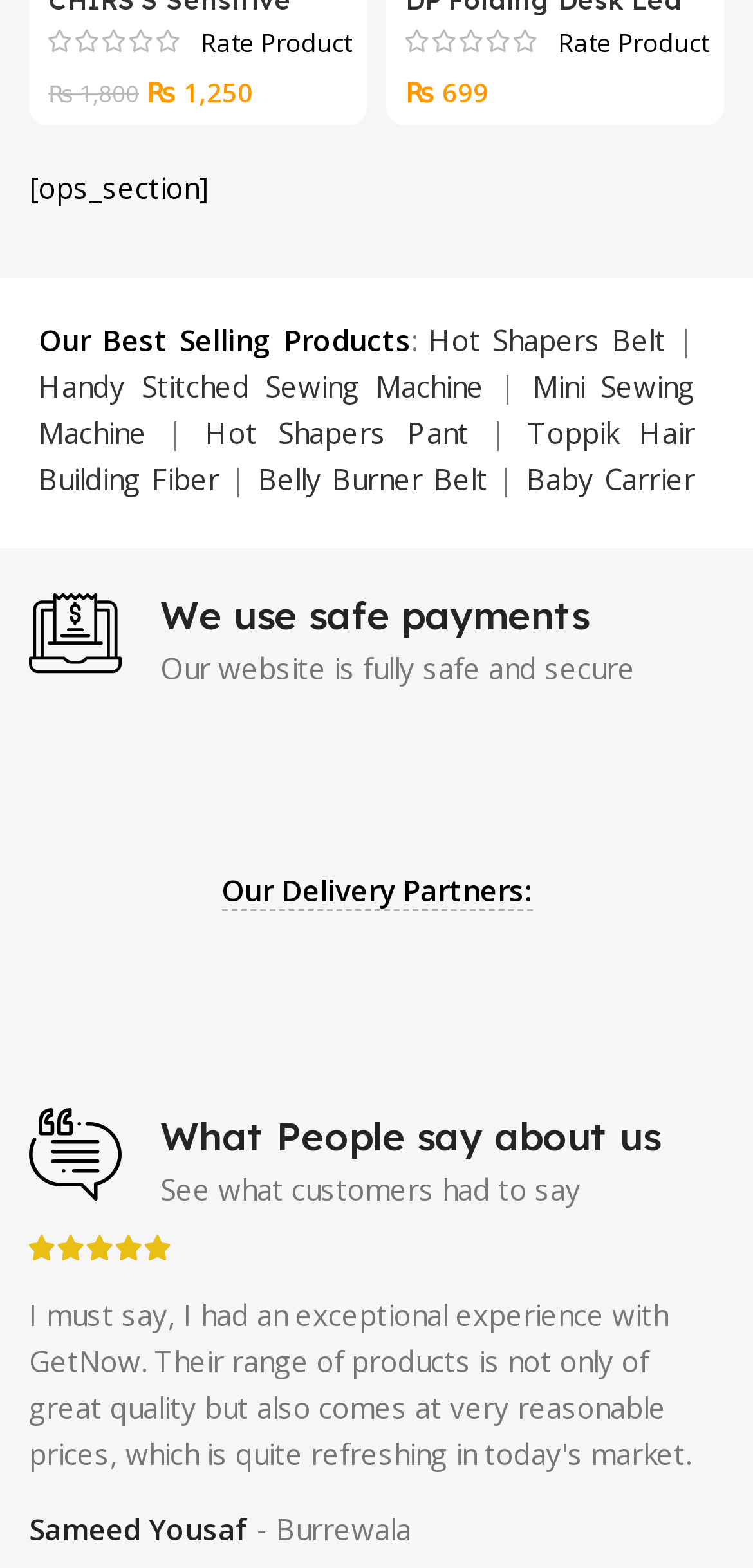Find the bounding box coordinates for the area you need to click to carry out the instruction: "View 'Glossy Paper Offset Book Printing Services'". The coordinates should be four float numbers between 0 and 1, indicated as [left, top, right, bottom].

None